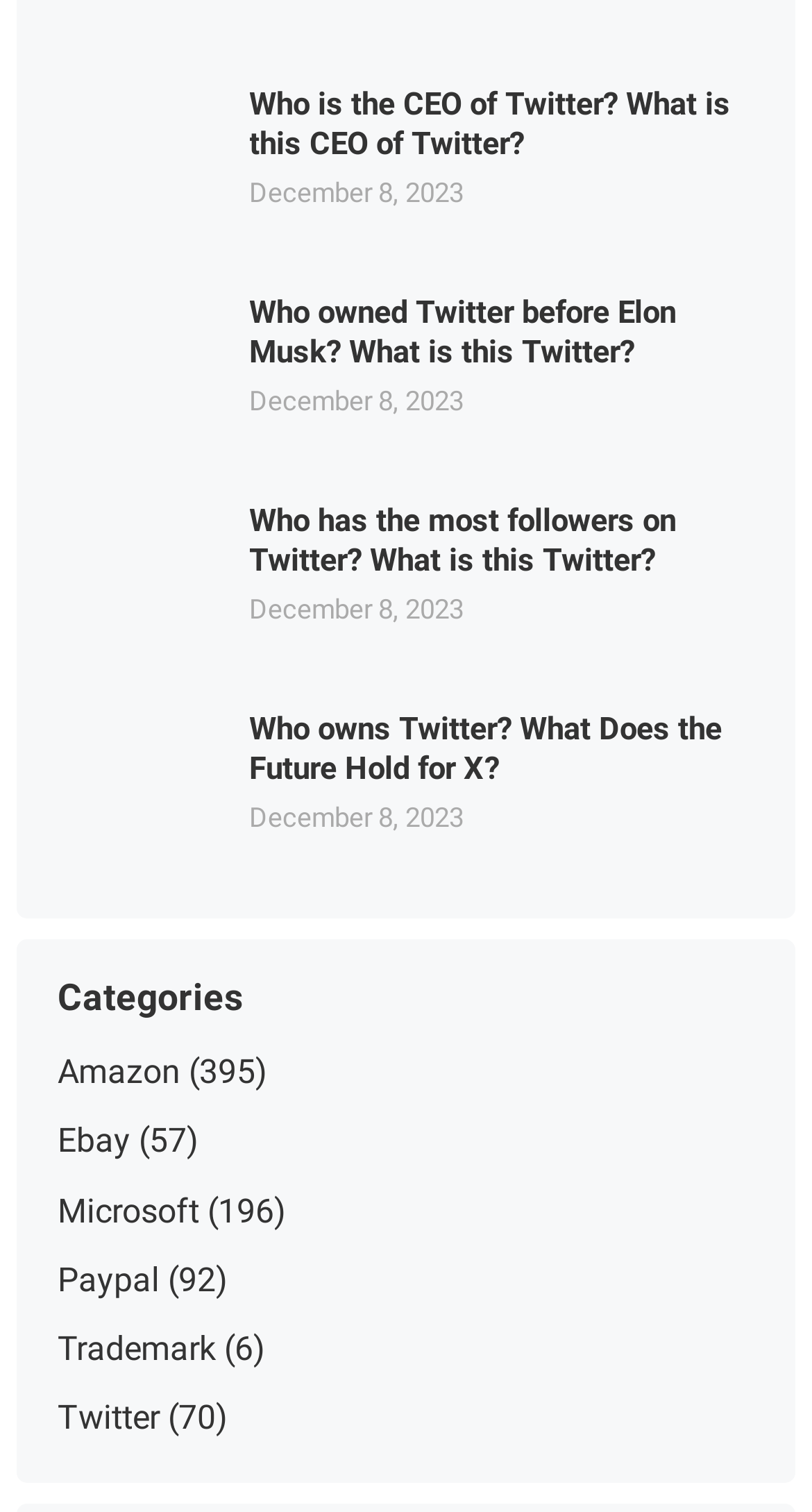What categories are listed on the webpage?
Please use the visual content to give a single word or phrase answer.

Amazon, Ebay, Microsoft, Paypal, Trademark, Twitter